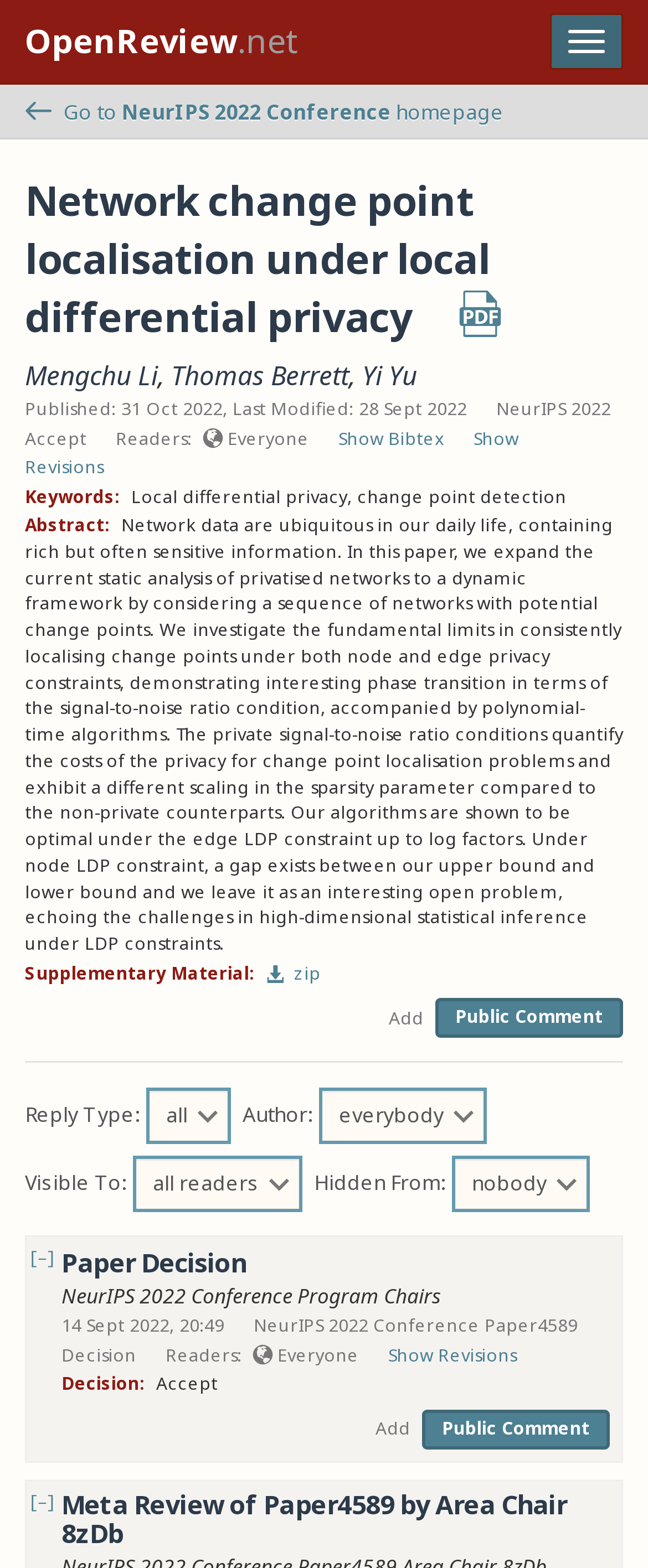Describe all the key features and sections of the webpage thoroughly.

This webpage appears to be a paper review page on the OpenReview.net platform. At the top, there is a navigation bar with a toggle button and a link to the OpenReview.net homepage. Below the navigation bar, there is a heading that reads "Network change point localisation under local differential privacy" with a download PDF link and an image next to it.

On the left side of the page, there is a list of authors, including Mengchu Li, Thomas Berrett, and Yi Yu. Below the authors, there is a section with publication and modification dates, as well as a label indicating that the paper has been accepted to the NeurIPS 2022 conference.

To the right of the authors, there is a section with keywords, including "Local differential privacy" and "change point detection". Below the keywords, there is an abstract of the paper, which discusses the analysis of privatized networks and the detection of change points under local differential privacy constraints.

Further down the page, there is a section with supplementary material, including a zip file link. There is also a button to add a public comment and a separator line.

The next section appears to be a comment thread, with a heading that reads "Reply Type:" and buttons to filter comments by type. Below the heading, there are several comments, including one from the NeurIPS 2022 Conference Program Chairs. Each comment has a link to reply to the comment and a button to show revisions.

The page also includes a paper decision link, which indicates that the paper has been accepted to the conference. There is also a meta review of the paper by an area chair, with a link to reply to the review.